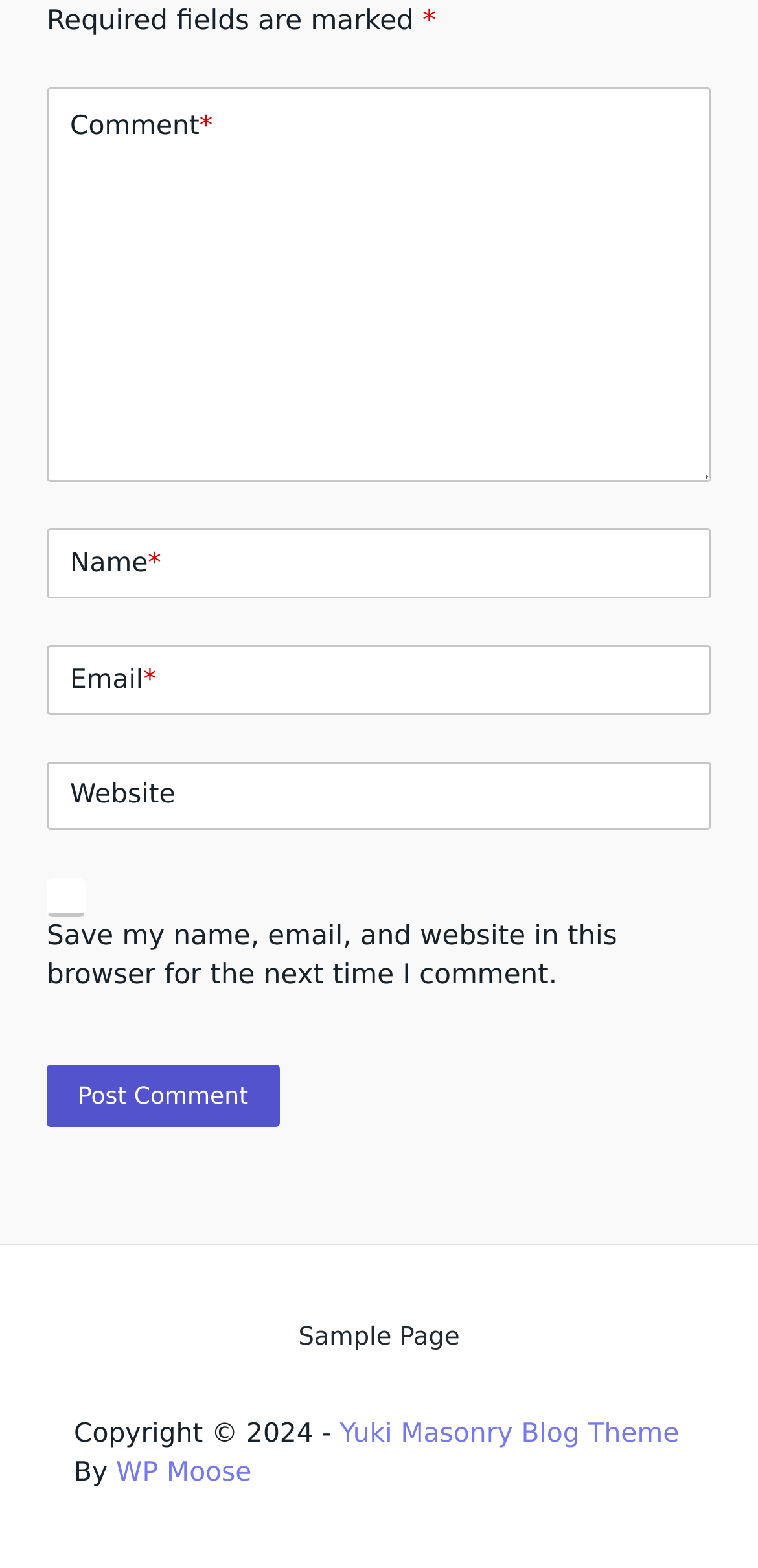Please indicate the bounding box coordinates for the clickable area to complete the following task: "Enter a comment". The coordinates should be specified as four float numbers between 0 and 1, i.e., [left, top, right, bottom].

[0.062, 0.056, 0.938, 0.308]